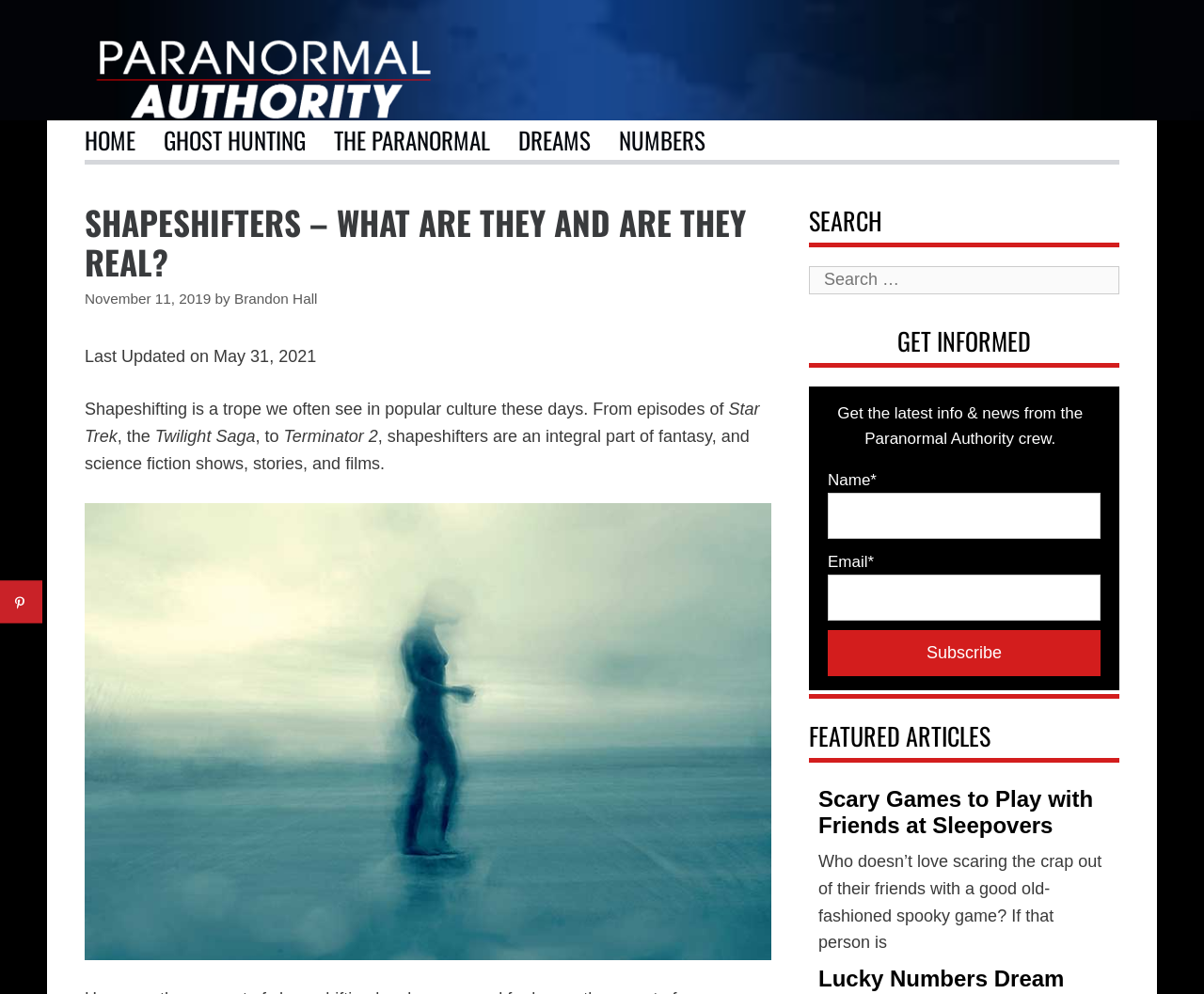Determine the bounding box coordinates of the clickable region to carry out the instruction: "Click the 'HOME' link".

[0.07, 0.124, 0.12, 0.158]